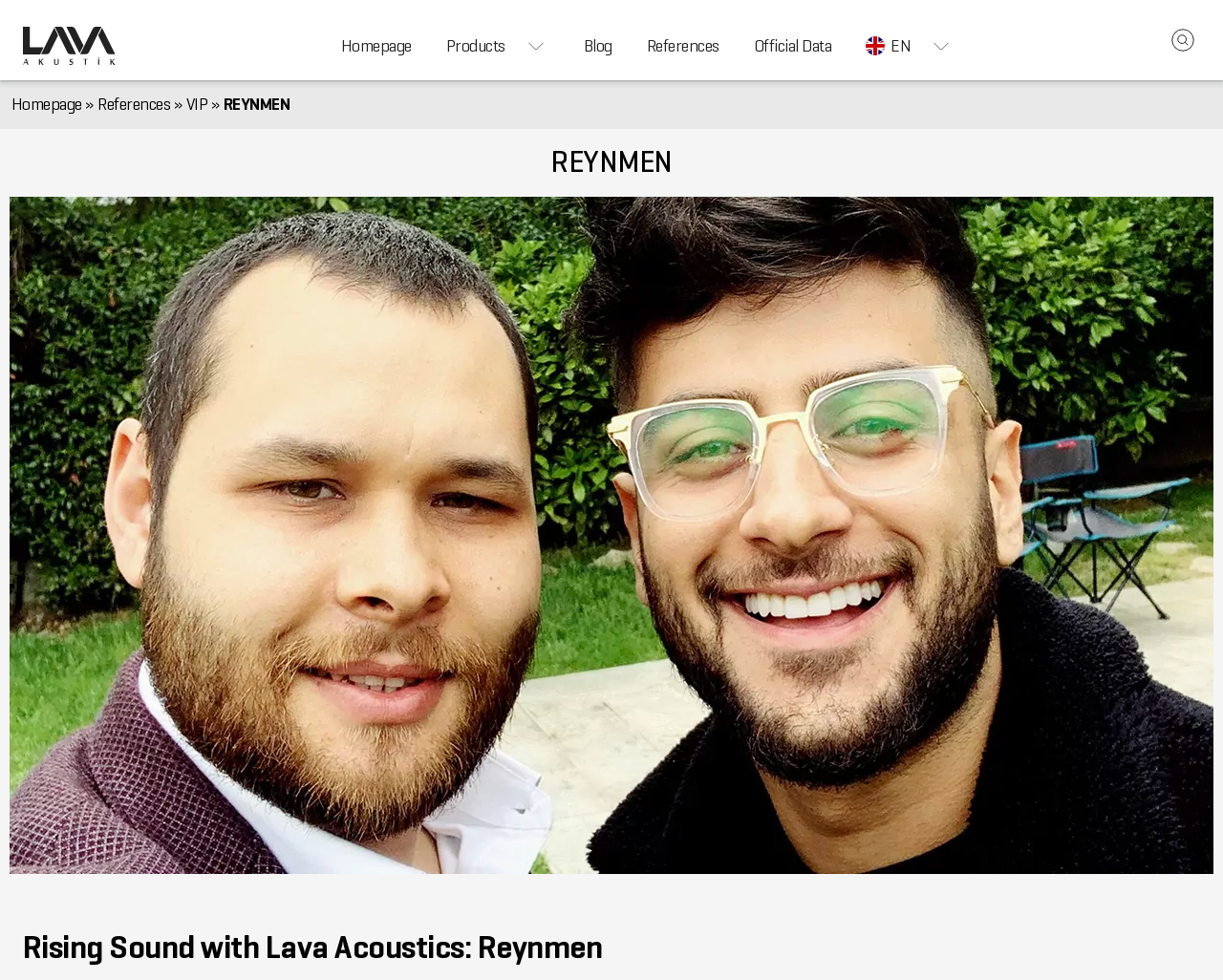Identify the bounding box coordinates of the region I need to click to complete this instruction: "Switch to English".

[0.694, 0.012, 0.795, 0.082]